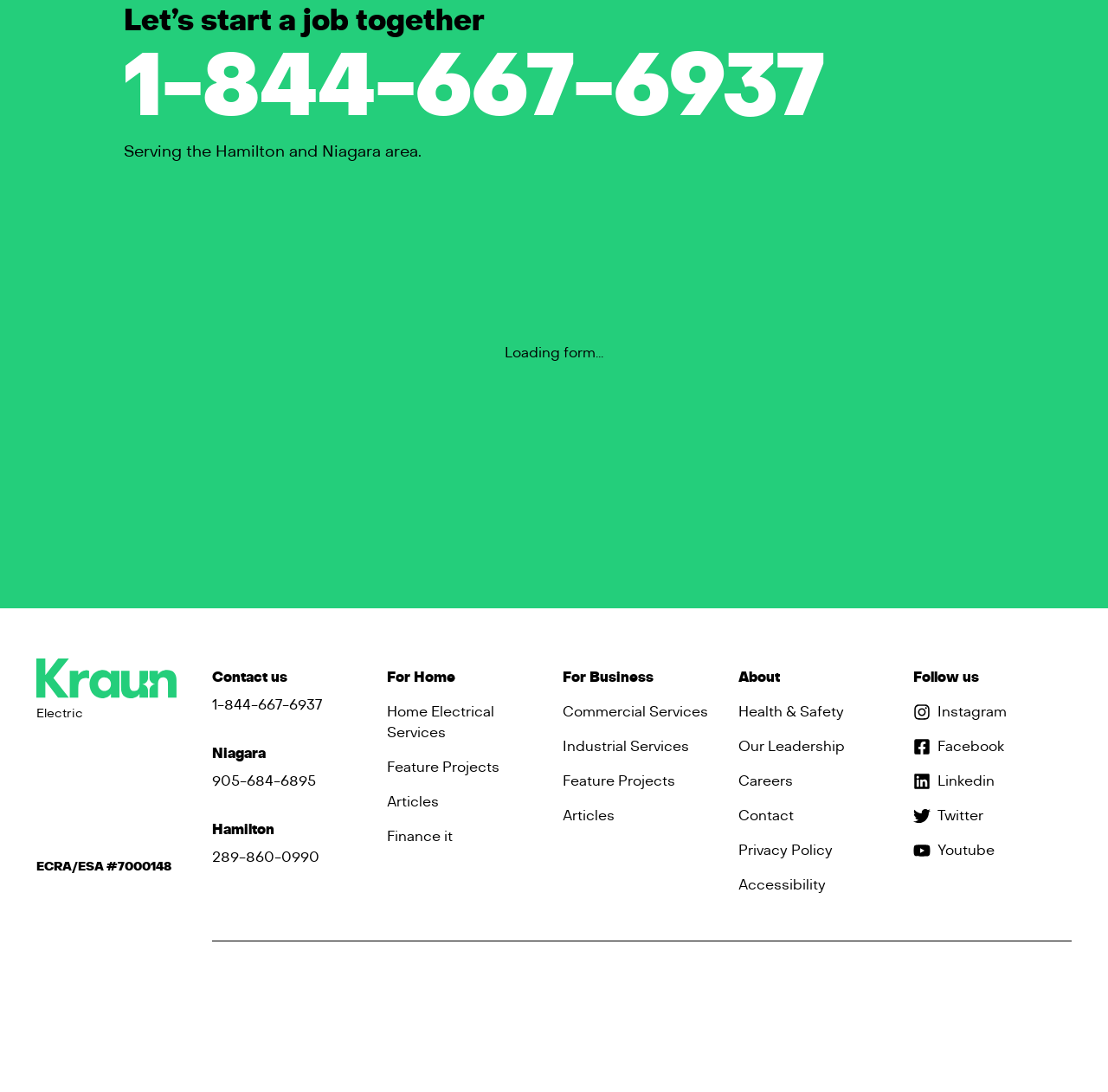Find the bounding box coordinates of the area that needs to be clicked in order to achieve the following instruction: "Navigate to the For Home page". The coordinates should be specified as four float numbers between 0 and 1, i.e., [left, top, right, bottom].

[0.349, 0.611, 0.411, 0.63]